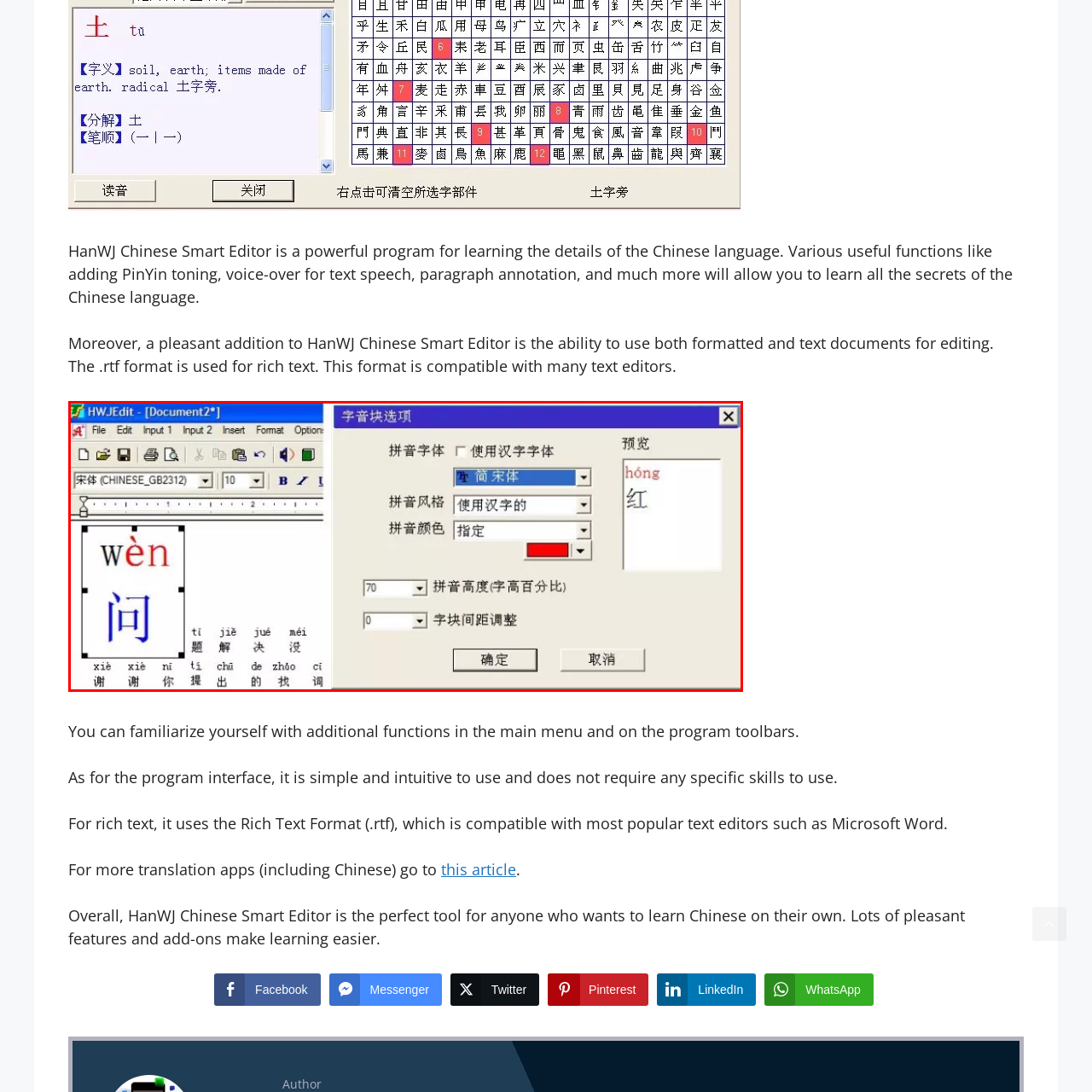Generate a detailed description of the content found inside the red-outlined section of the image.

The image displays a screenshot of the HanWJ Chinese Smart Editor software, specifically showcasing its interface for learning Chinese. On the left side, a document titled "HWJEdit - [Document2]" illustrates a character (问, pronounced 'wèn') in a formatted text box highlighted with blue, indicating its use in tone marking and pronunciation. The right side features a dialog window for selecting Pinyin characteristics, including options for font style, tone style, and color customization, providing an interactive way for users to enhance their learning experience. This powerful tool is designed to facilitate the learning of the Chinese language through features like PinYin toning and voice-over functionalities, making it accessible for both beginners and advanced learners.